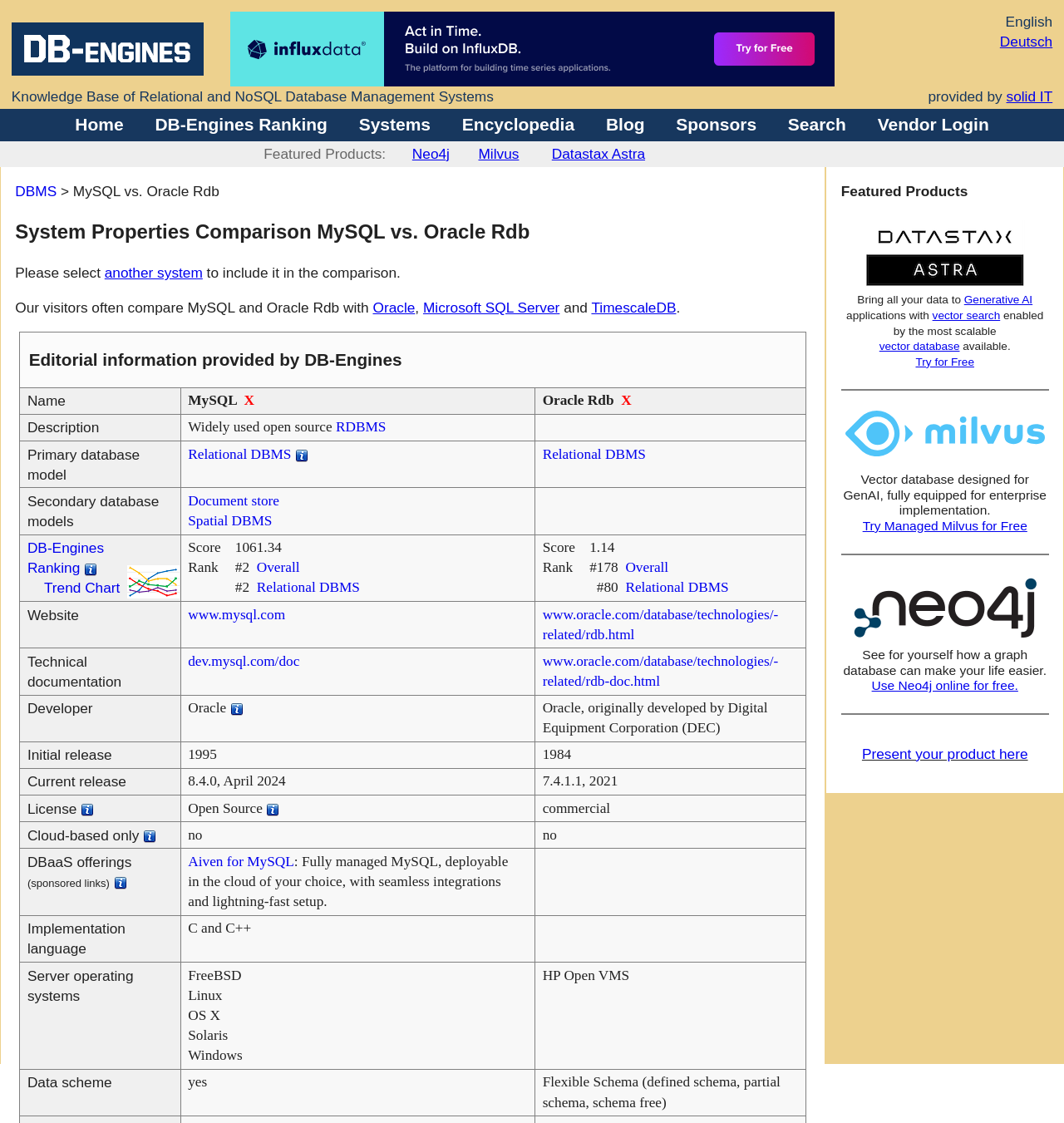Describe in detail what you see on the webpage.

The webpage is a comparison page for MySQL and Oracle Rdb, two relational database management systems. At the top, there is a navigation bar with links to "Home", "DB-Engines Ranking", "Systems", "Encyclopedia", "Blog", "Sponsors", "Search", and "Vendor Login". Below the navigation bar, there is a section featuring products, including Neo4j, Milvus, and Datastax Astra.

The main content of the page is a table comparing the system properties of MySQL and Oracle Rdb. The table has several rows, each comparing a specific feature or property of the two systems. The features compared include editorial information, name, description, primary database model, secondary database models, and DB-Engines ranking. Each row has two columns, one for MySQL and one for Oracle Rdb, allowing for a side-by-side comparison of the two systems.

There are also links to other systems that are often compared to MySQL and Oracle Rdb, including Oracle, Microsoft SQL Server, and TimescaleDB. Additionally, there is a section that allows users to include another system in the comparison.

The page has a clean and organized layout, making it easy to navigate and compare the features of the two systems.